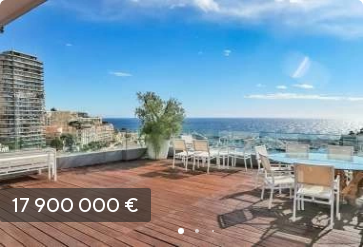What is the location of this property?
Provide a one-word or short-phrase answer based on the image.

Cote d'Azur region